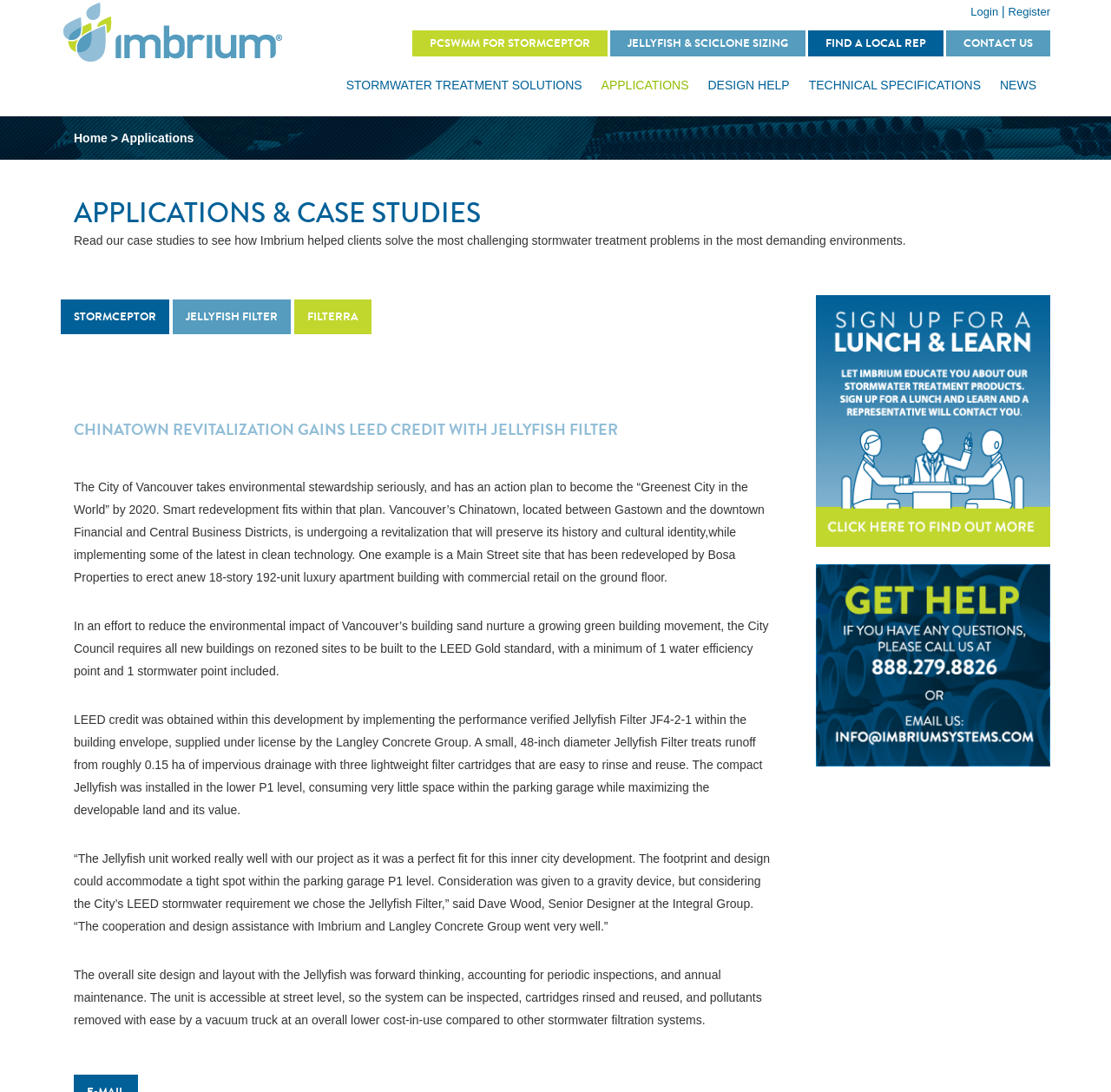Kindly respond to the following question with a single word or a brief phrase: 
What is the name of the company that supplied the Jellyfish Filter under license?

Langley Concrete Group